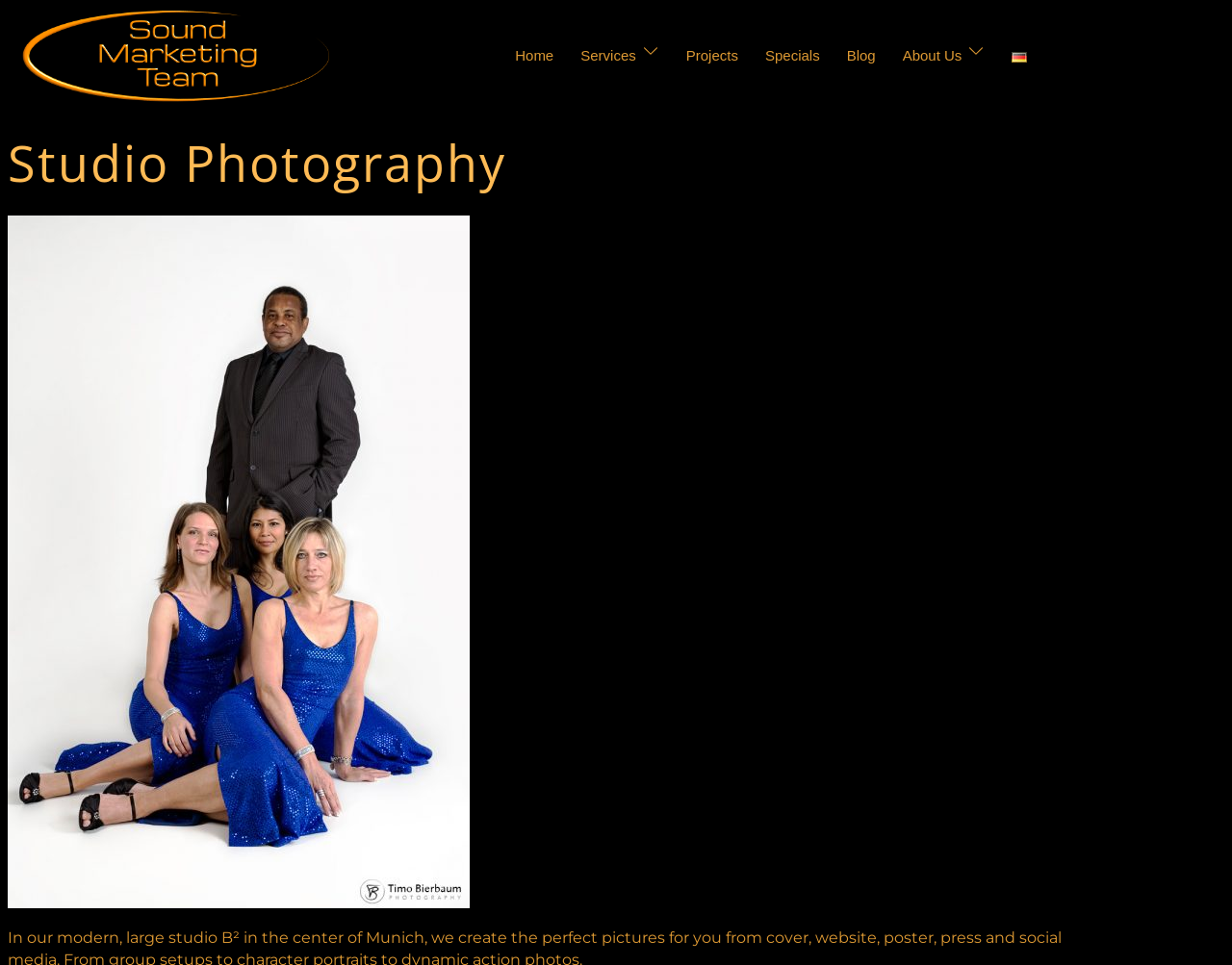Determine the coordinates of the bounding box that should be clicked to complete the instruction: "read blog". The coordinates should be represented by four float numbers between 0 and 1: [left, top, right, bottom].

[0.687, 0.047, 0.711, 0.068]